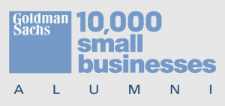What is the term incorporated in the logo?
We need a detailed and exhaustive answer to the question. Please elaborate.

The term 'ALUMNI' is also incorporated in the logo, indicating a network of past participants who have benefitted from the program. This visual reinforces the program's mission to empower small business owners through education and access to resources, fostering a community of successful entrepreneurs.